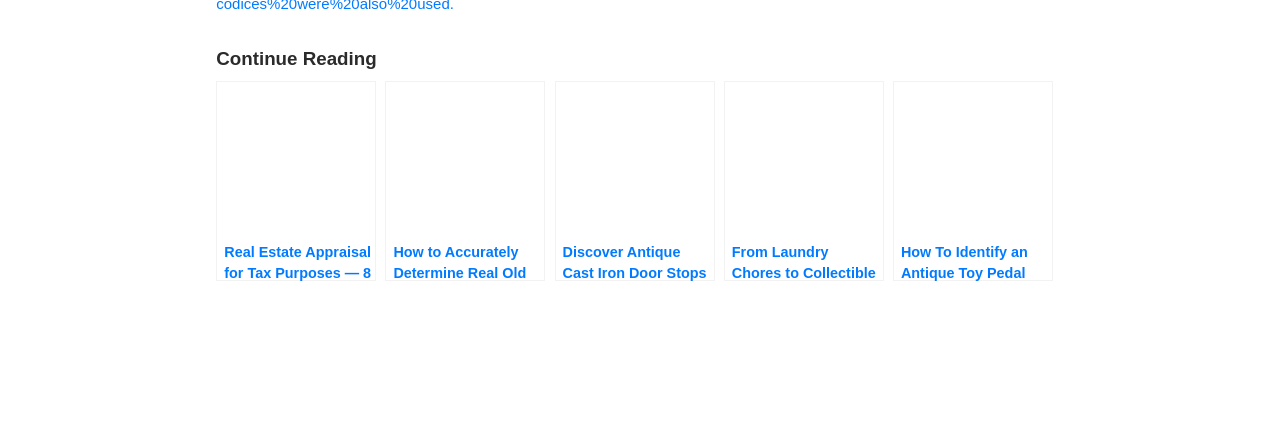What is the common theme among the links?
Using the image, respond with a single word or phrase.

Antiques and Collectibles